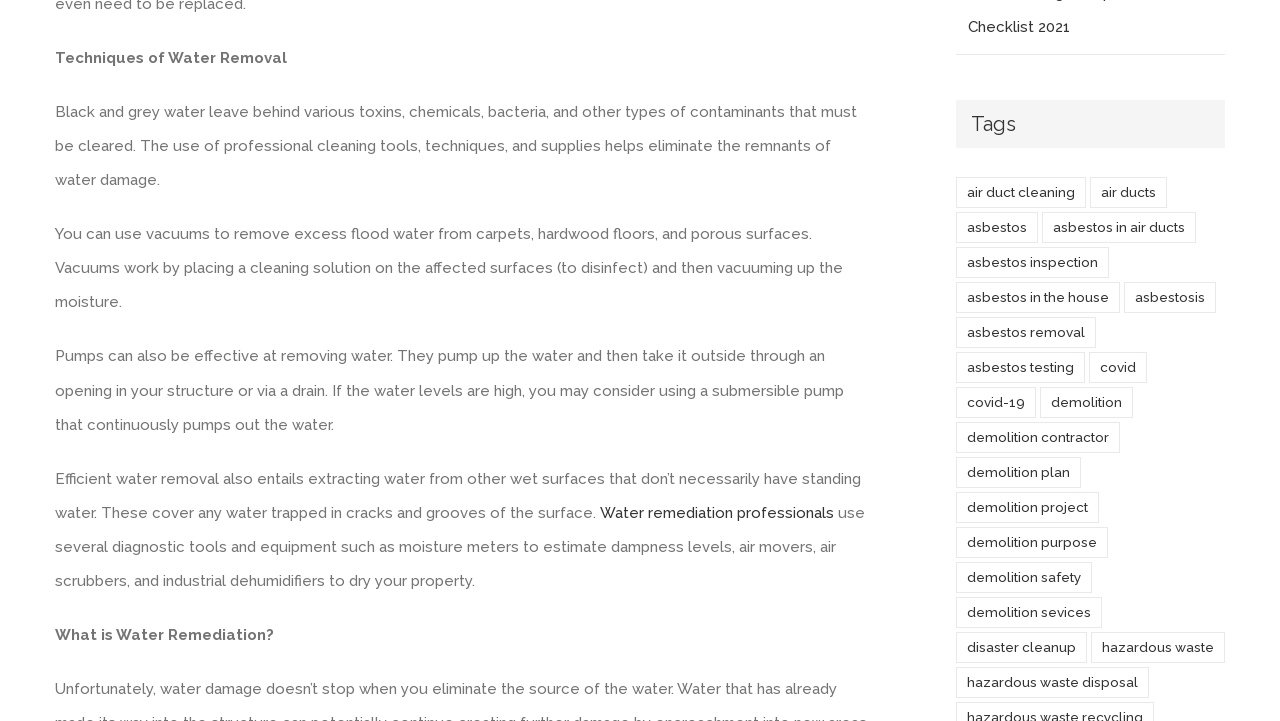What is the purpose of vacuums in water removal?
Please respond to the question with a detailed and thorough explanation.

According to the webpage, vacuums are used to remove excess flood water from carpets, hardwood floors, and porous surfaces. They work by placing a cleaning solution on the affected surfaces to disinfect and then vacuuming up the moisture.